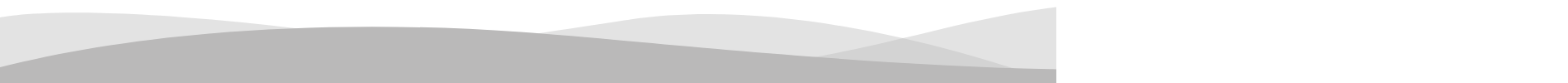Give an elaborate caption for the image.

The image features Melanie Long, a Customer Success Manager at CDW Amplified for Education. She is depicted in the context of an informative article about educational tools such as Little SIS and GAM. This article includes guidance on transferring class ownership, along with resources for new users. A brief overview highlights her role within the company, her dedication to customer support, and her work in onboarding clients for various tools. The section also emphasizes her extensive experience and commitment to improving user interactions with educational technologies.